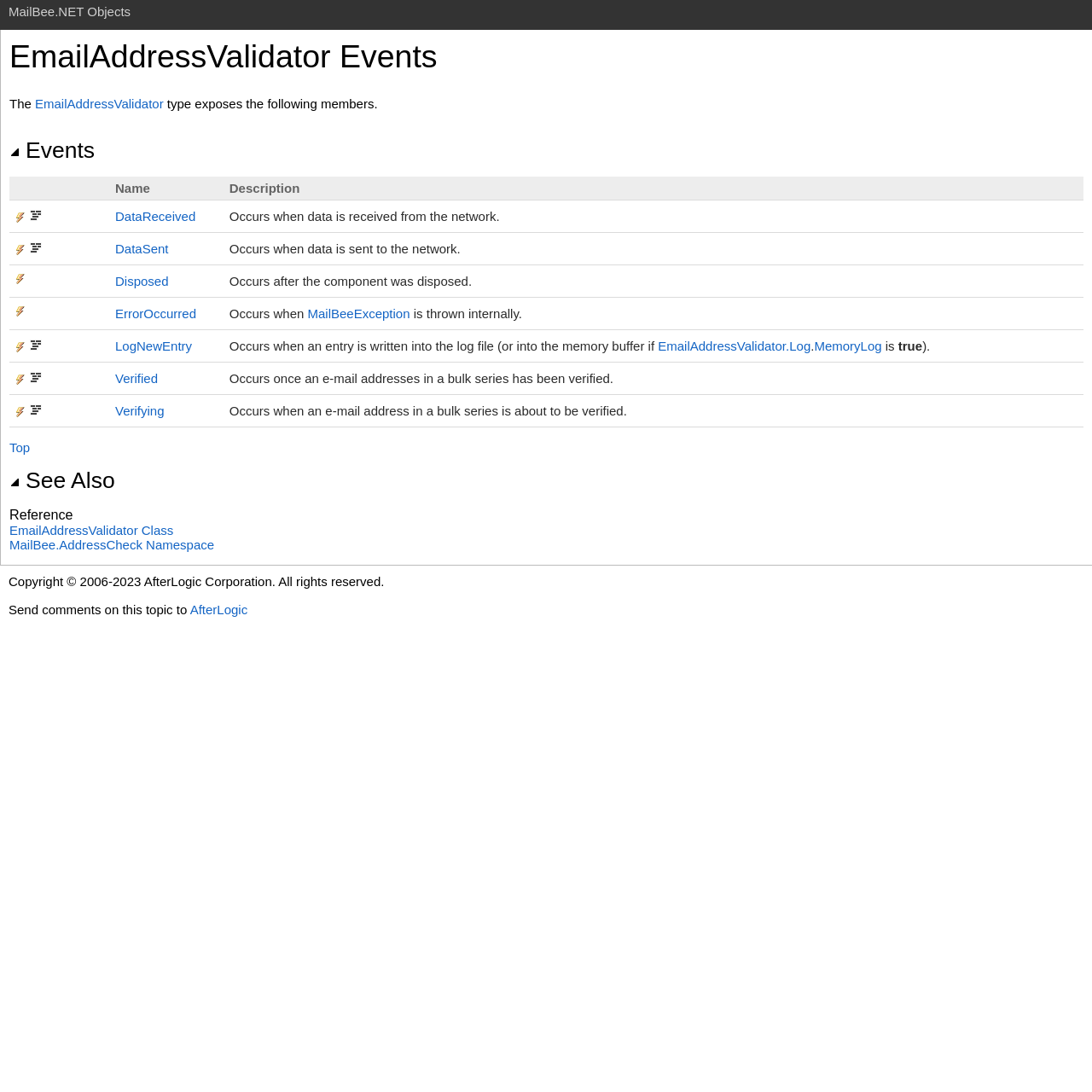What is the event that occurs when data is received from the network?
Provide a short answer using one word or a brief phrase based on the image.

DataReceived